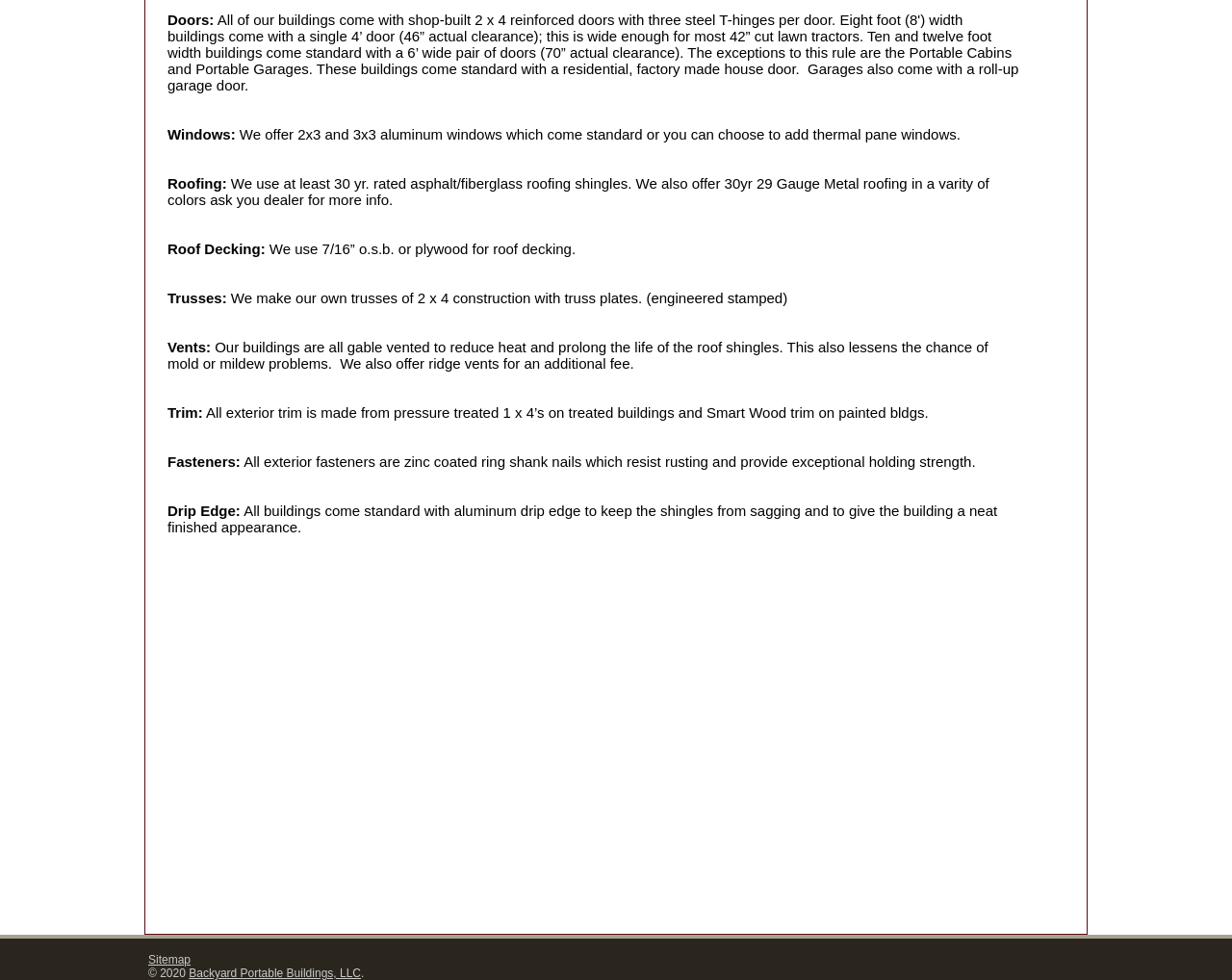Please give a concise answer to this question using a single word or phrase: 
What is the purpose of gable vents?

Reduce heat and prolong roof life